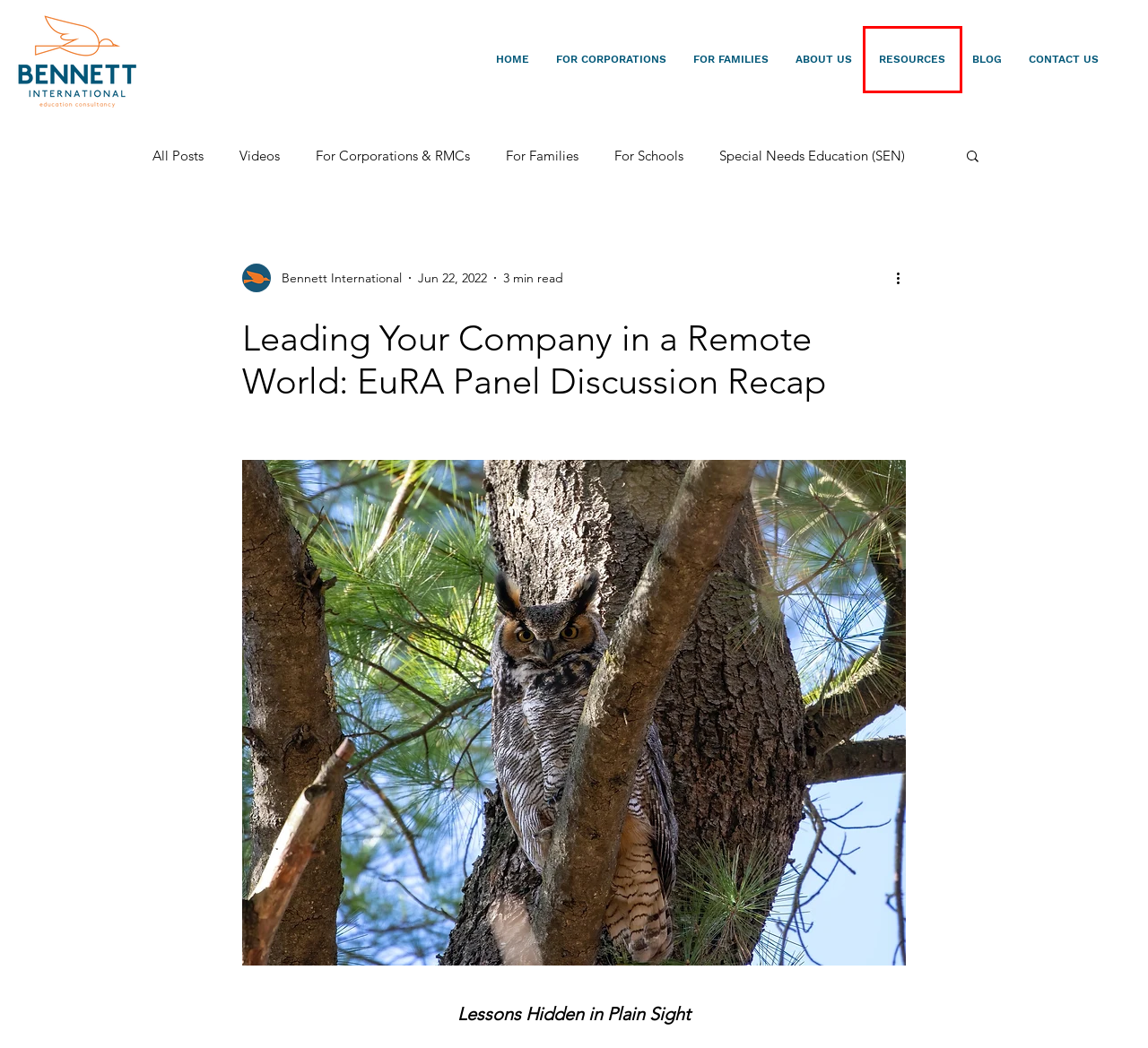Using the screenshot of a webpage with a red bounding box, pick the webpage description that most accurately represents the new webpage after the element inside the red box is clicked. Here are the candidates:
A. For Families | Bennett International
B. Resources | Bennett International
C. About Us | Bennett International
D. Videos
E. Special Needs Education (SEN)
F. Bennett International Education Consultancy
G. Contact Us | Bennett International
H. For Schools

B